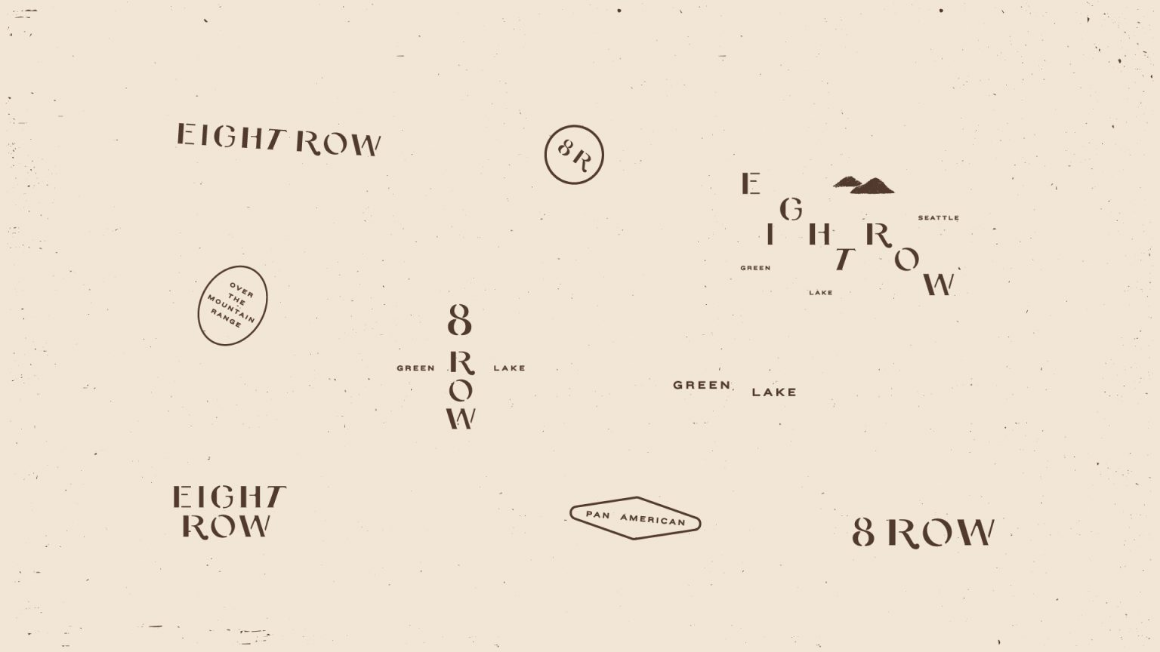Thoroughly describe the content and context of the image.

The image features a creative layout of typography and graphic elements, showcasing the phrase "EIGHT ROW" prominently in various styles and placements across a light beige background. Central to the composition, "EIGHT ROW" is depicted in both bold and whimsical font styles, hinting at a playful aesthetic. 

In addition to the main title, there are smaller textual elements mentioning "GREEN LAKE" and "OVER THE MOUNTAIN RANGE," along with a circular emblem that reads "8R." This diverse arrangement creates a sense of movement and exploration, evoking a connection to nature, particularly around Seattle. 

The overall design captures a contemporary and artistic feel, making it visually engaging while communicating themes of adventure and locality. The inclusion of "PAN AMERICAN" further suggests potential ties to a broader context or branding initiative.